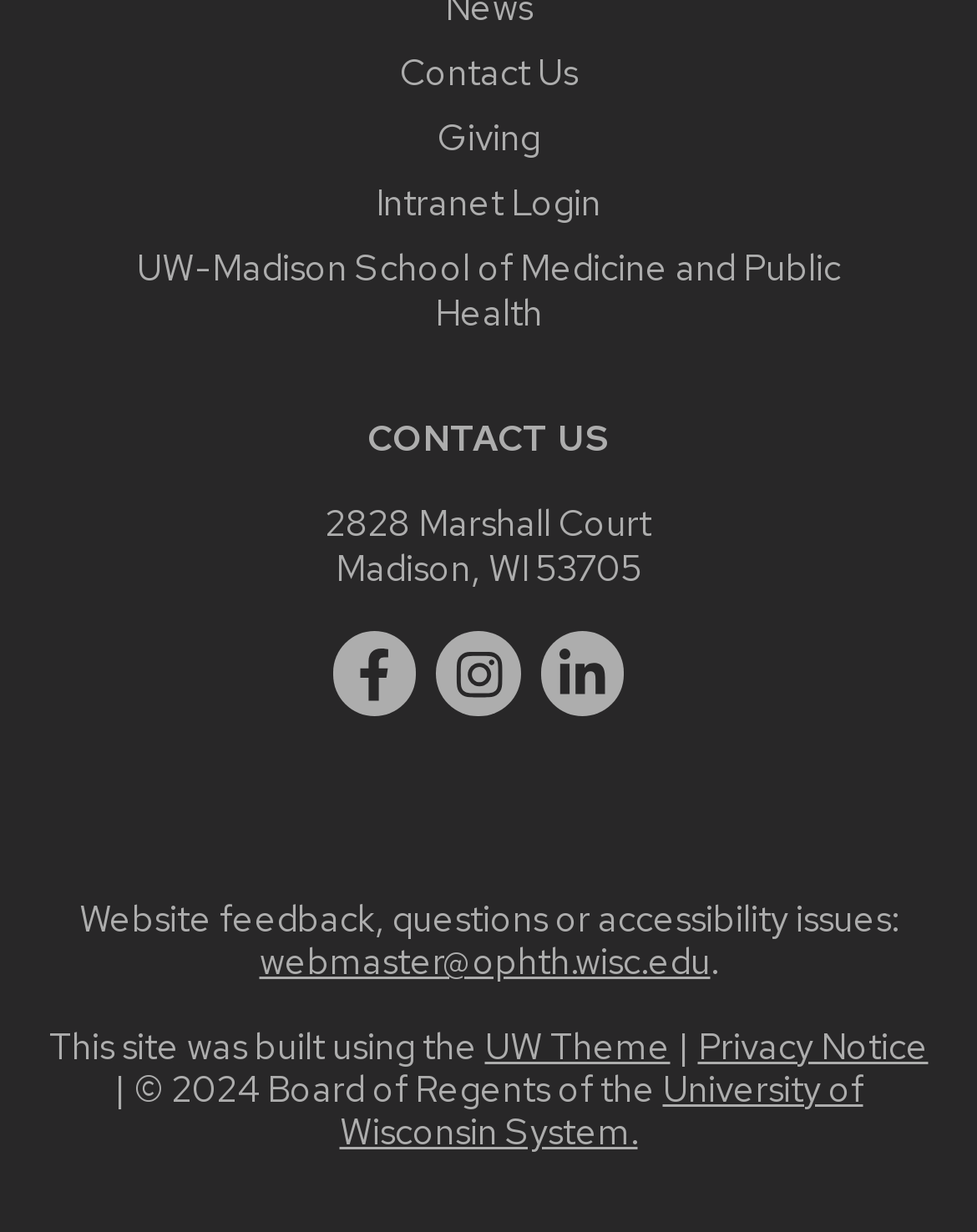Please specify the bounding box coordinates of the clickable region necessary for completing the following instruction: "Send feedback to webmaster". The coordinates must consist of four float numbers between 0 and 1, i.e., [left, top, right, bottom].

[0.265, 0.761, 0.727, 0.799]